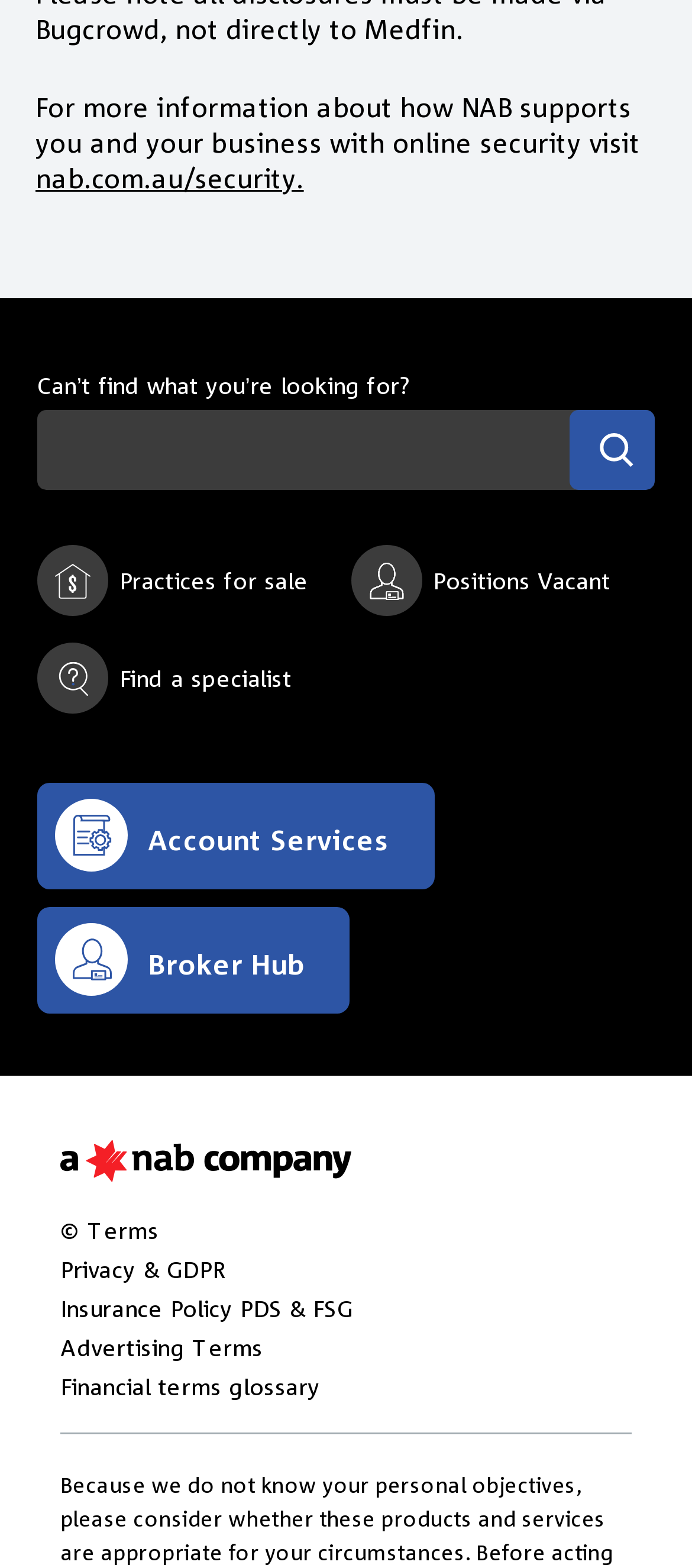Determine the bounding box coordinates for the area you should click to complete the following instruction: "Find a specialist".

[0.054, 0.423, 0.422, 0.44]